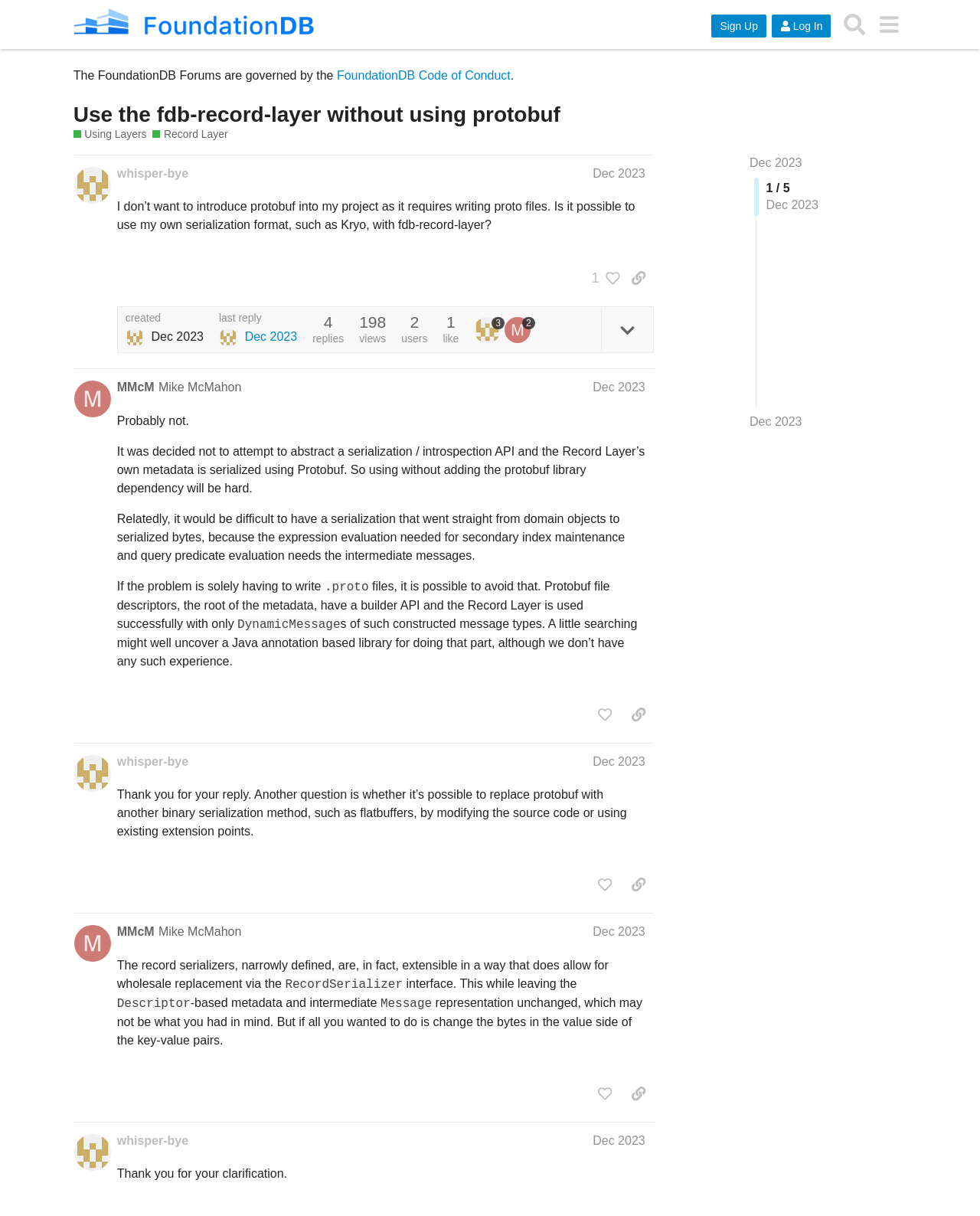Refer to the image and answer the question with as much detail as possible: What is the date of the last post?

The date of the last post can be determined by looking at the last post, which has a heading that includes the date 'Dec 2023'. This indicates that the last post was made in December 2023.